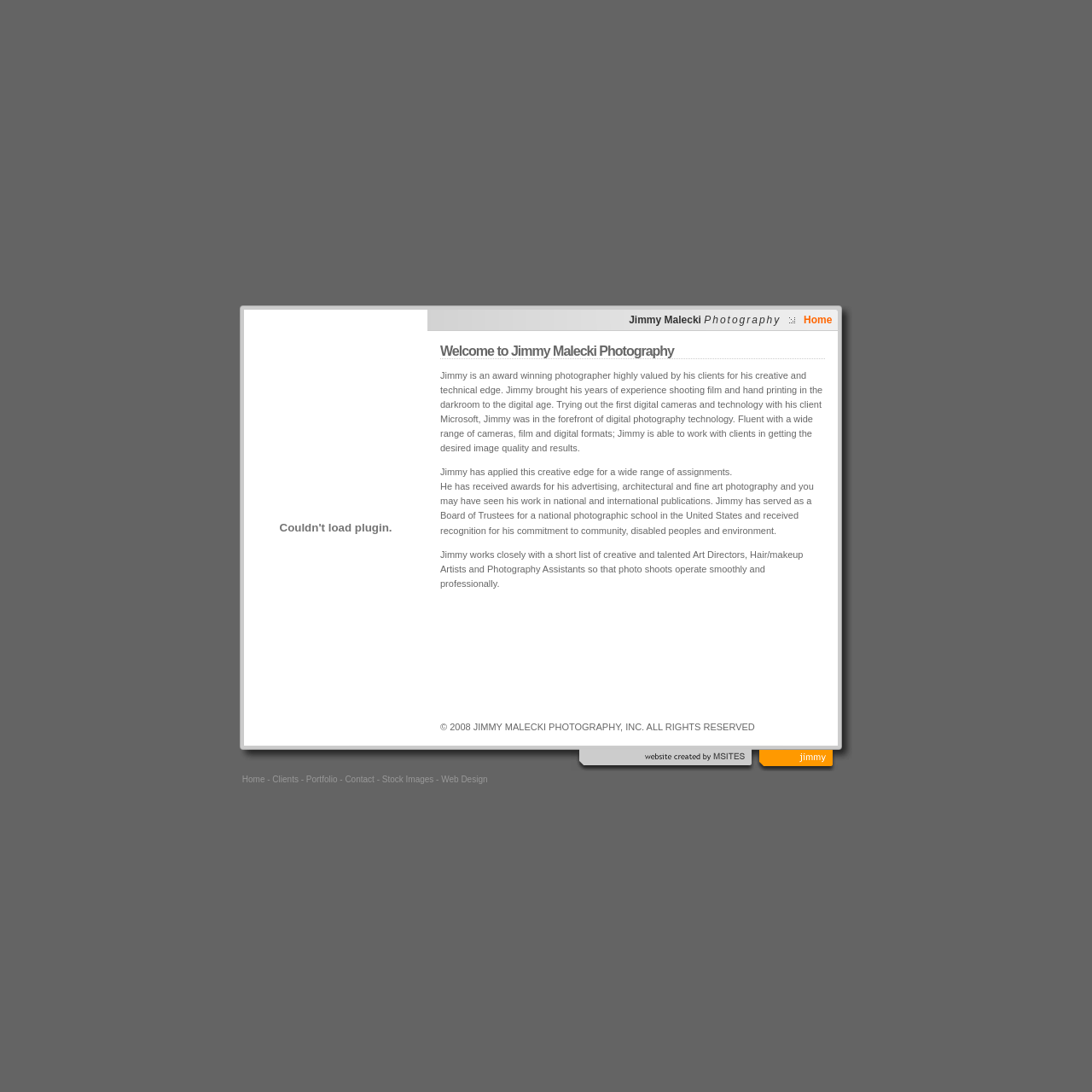Analyze the image and provide a detailed answer to the question: Who designed the website?

The text at the bottom of the page states 'Website created by Cadence Design Solutions', indicating that they are the designers of the website.